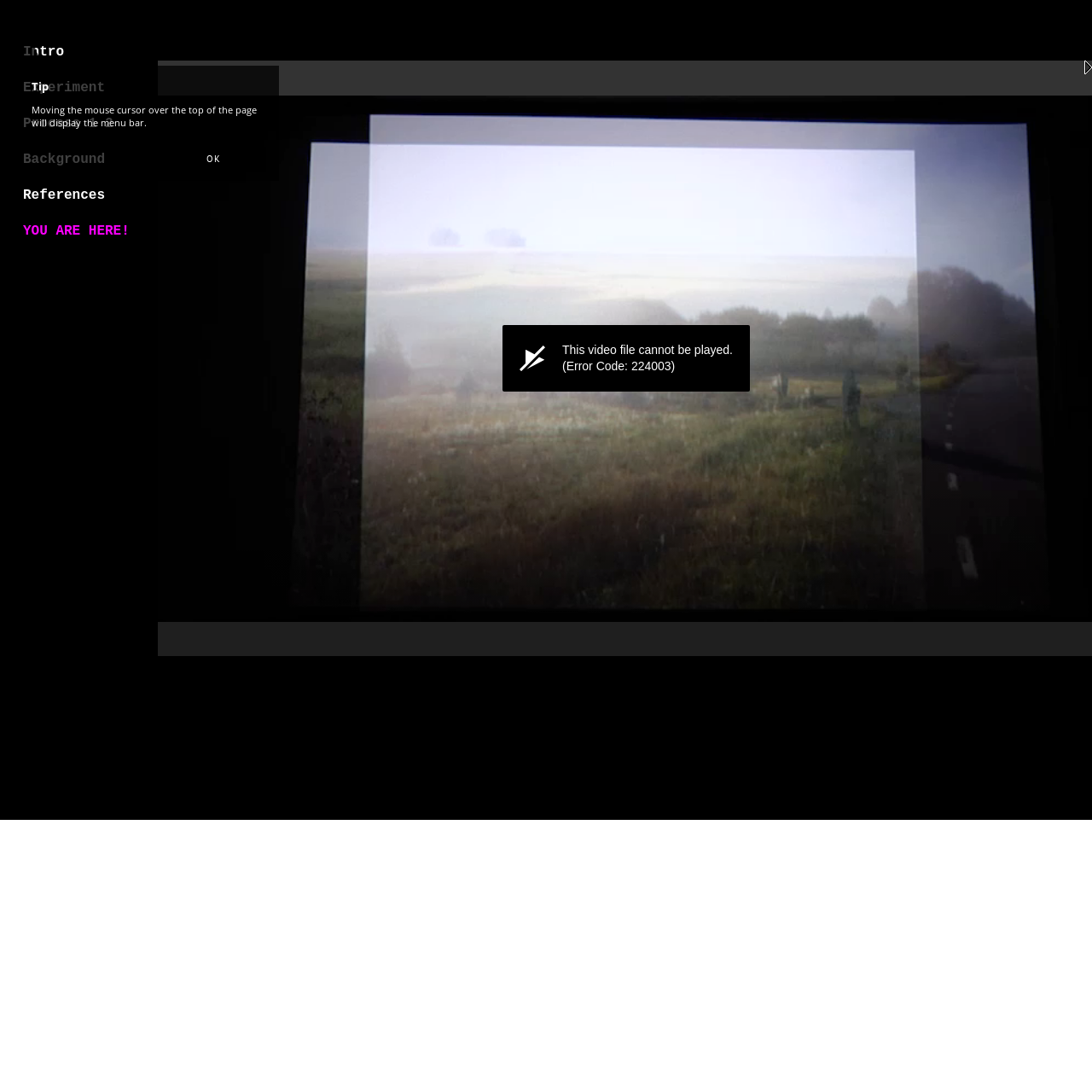Identify the bounding box for the UI element described as: "Process 1". The coordinates should be four float numbers between 0 and 1, i.e., [left, top, right, bottom].

[0.021, 0.106, 0.089, 0.12]